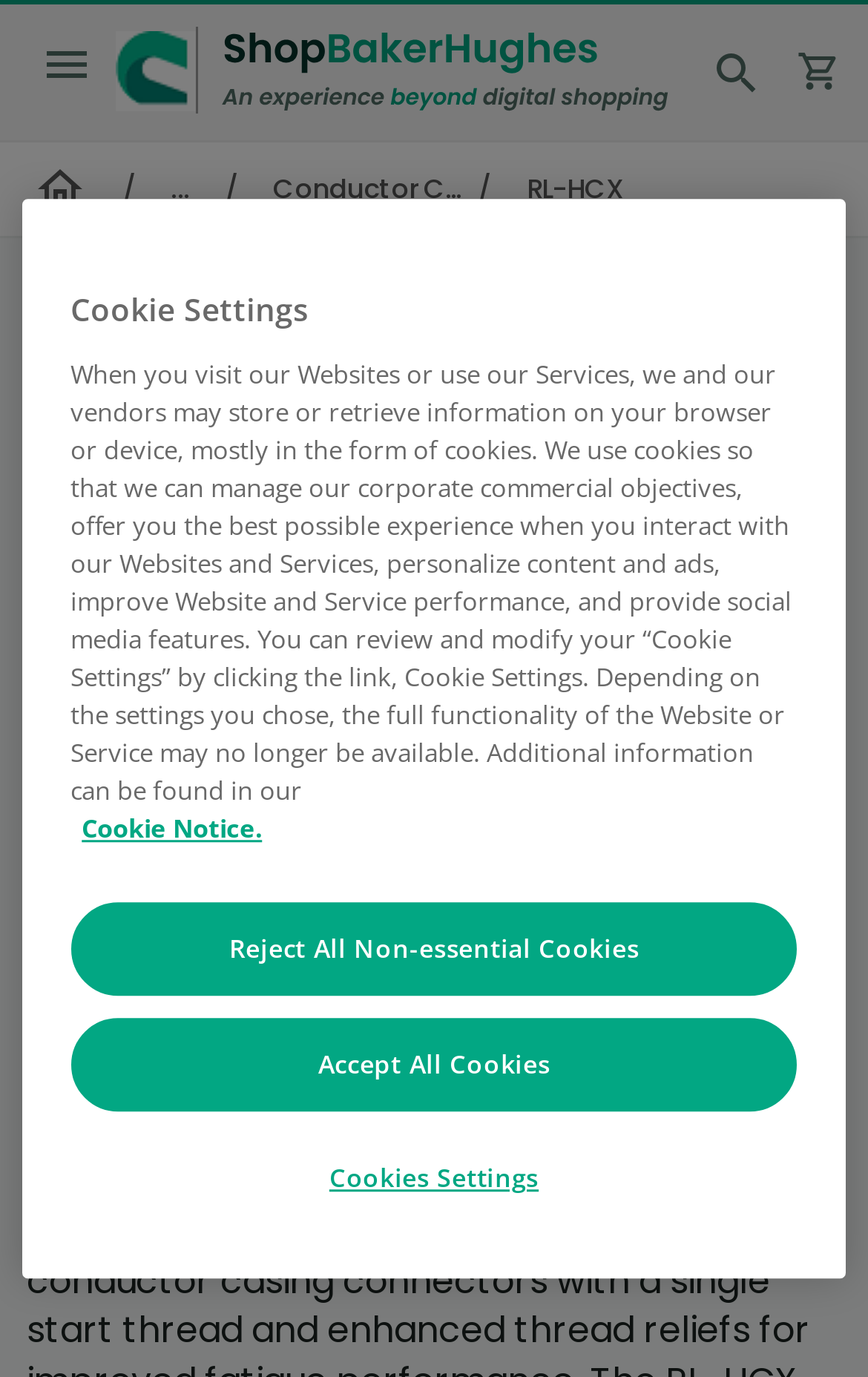Determine the bounding box coordinates of the element that should be clicked to execute the following command: "search for products".

[0.818, 0.033, 0.879, 0.072]